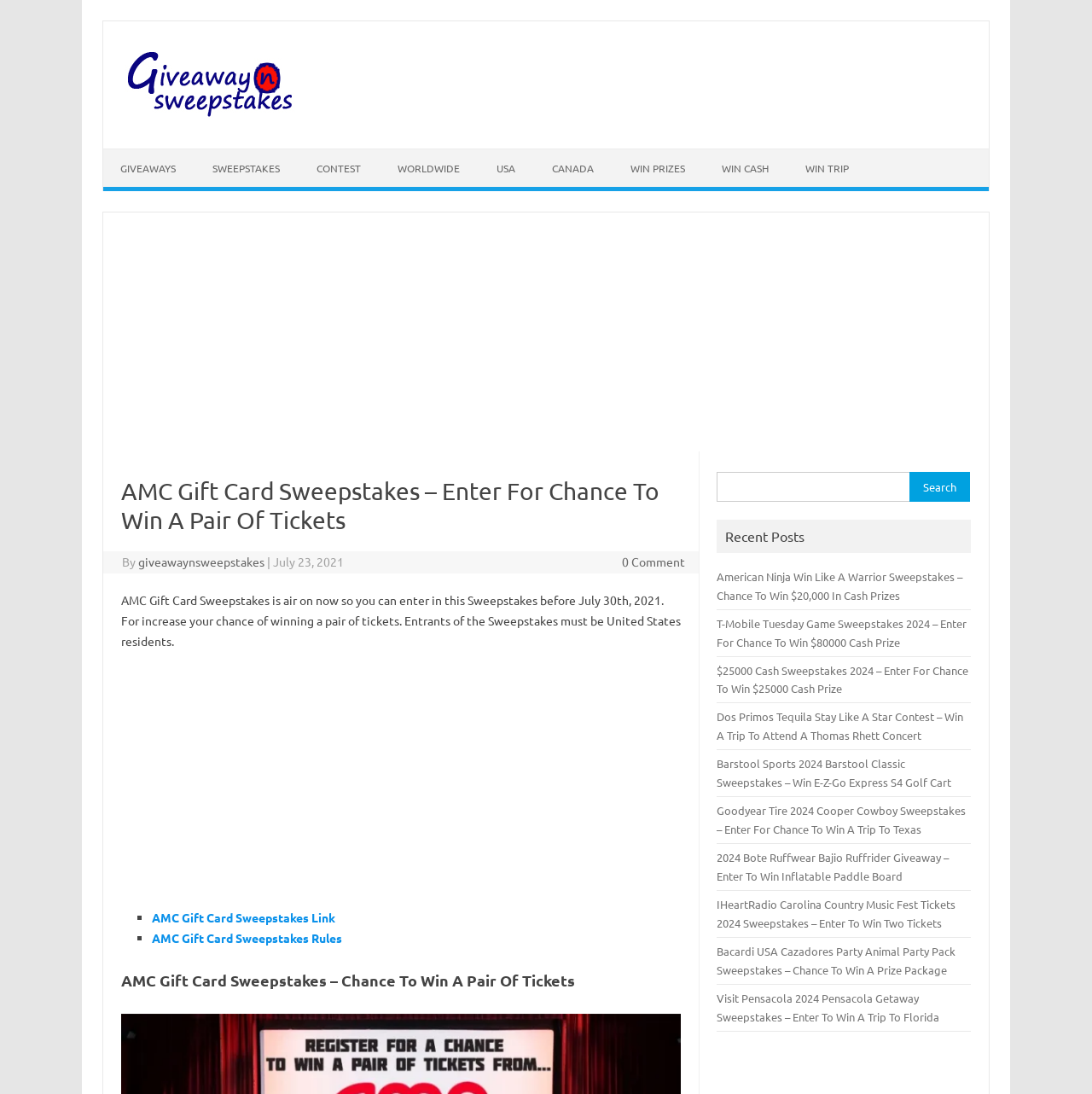Can you find the bounding box coordinates for the element to click on to achieve the instruction: "Search for giveaways"?

[0.657, 0.432, 0.834, 0.459]